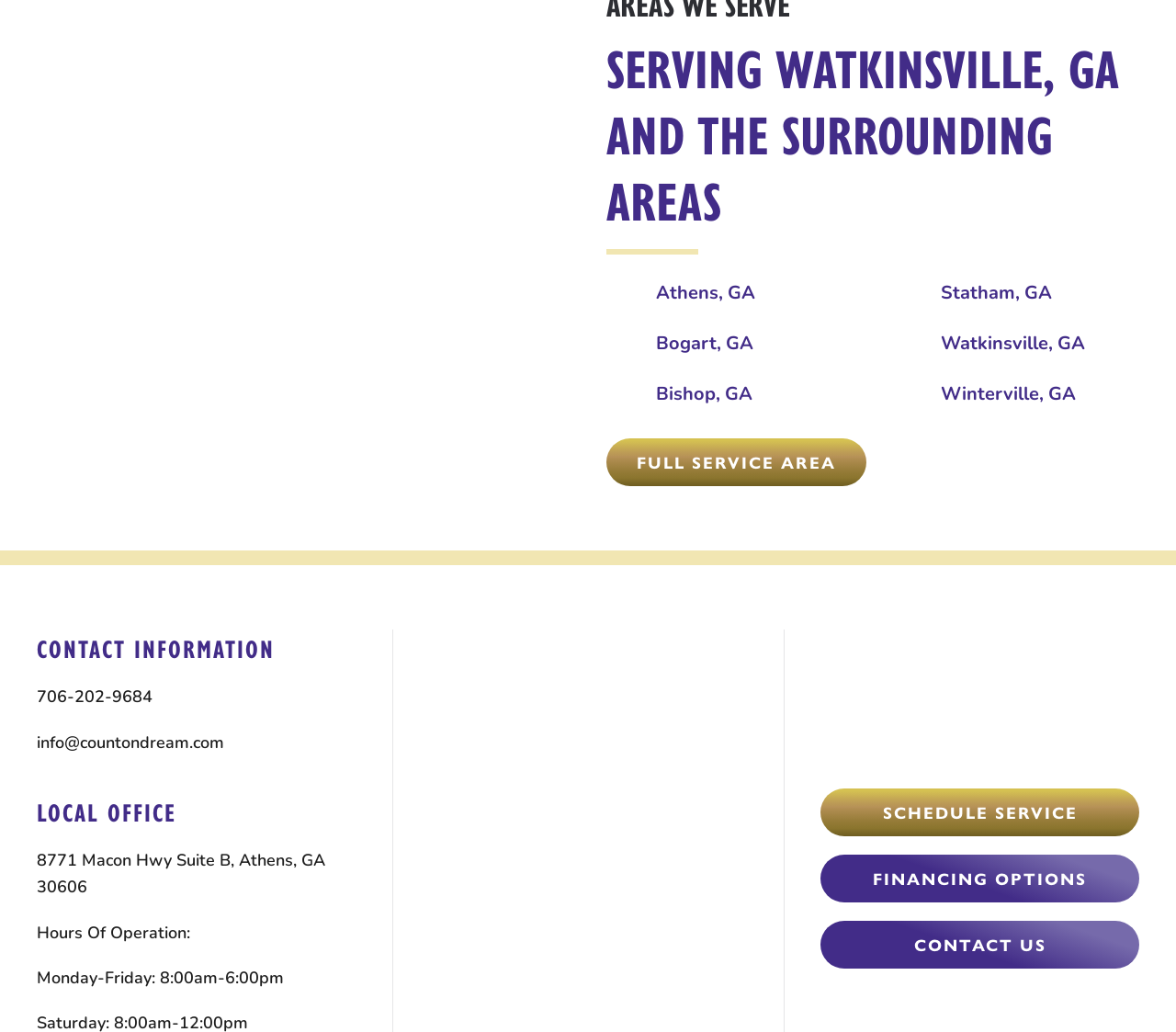What is the address of the local office of Dream Heating and Cooling?
Please provide a detailed answer to the question.

The 'LOCAL OFFICE' section of the webpage lists the address of the office as 8771 Macon Hwy Suite B, Athens, GA 30606, which can be found below the 'LOCAL OFFICE' heading.